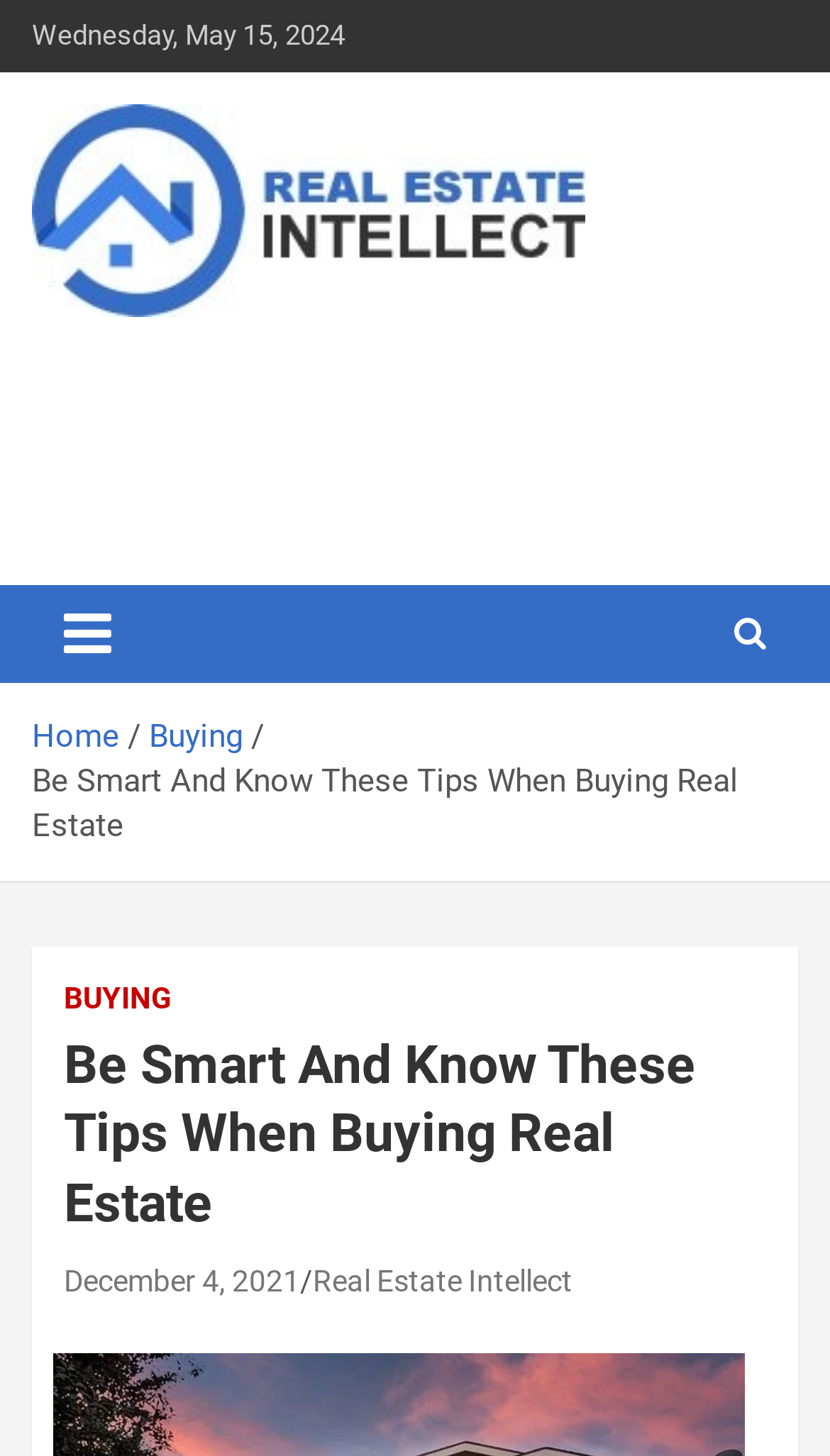Please answer the following question using a single word or phrase: 
How many navigation links are there in the breadcrumbs?

2